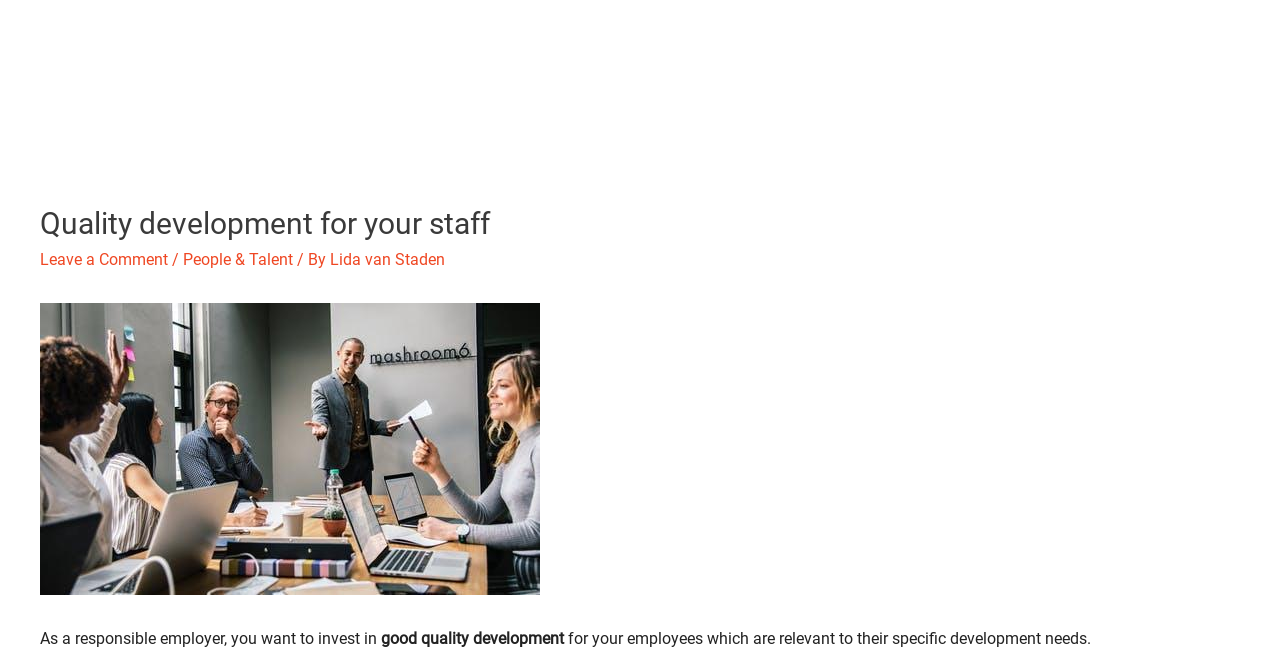Please identify the bounding box coordinates of the clickable element to fulfill the following instruction: "Go to the Home page". The coordinates should be four float numbers between 0 and 1, i.e., [left, top, right, bottom].

[0.367, 0.059, 0.425, 0.157]